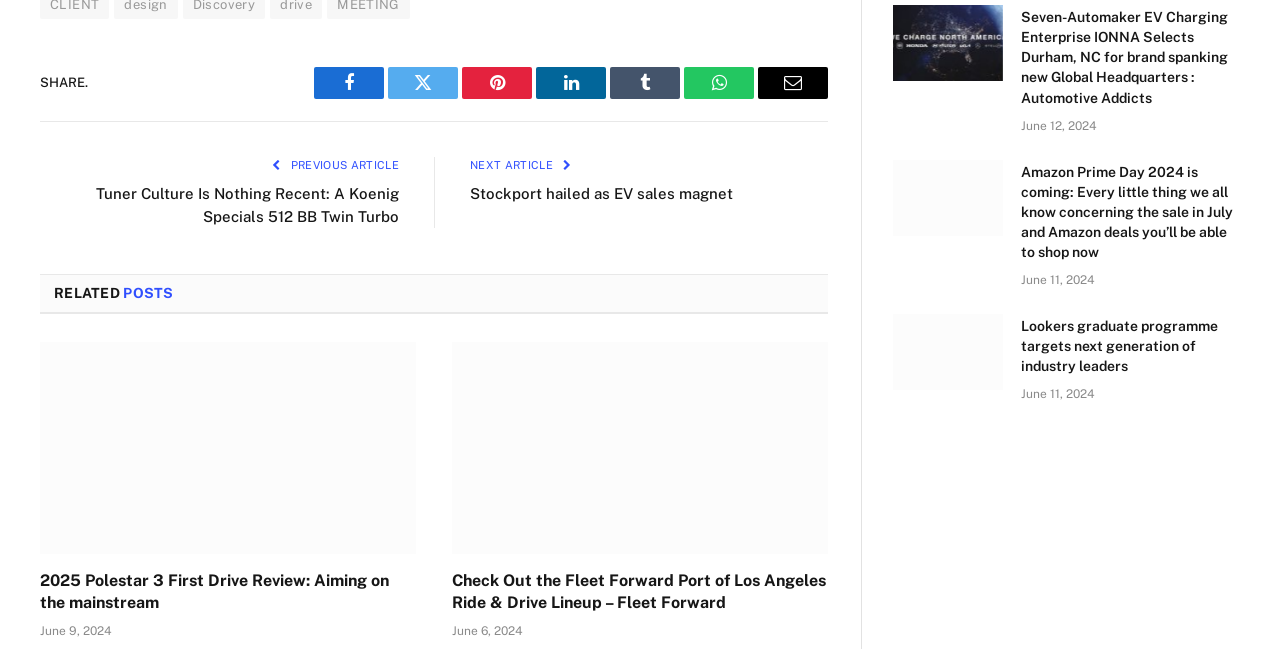What is the purpose of the SHARE button?
Give a single word or phrase as your answer by examining the image.

To share content